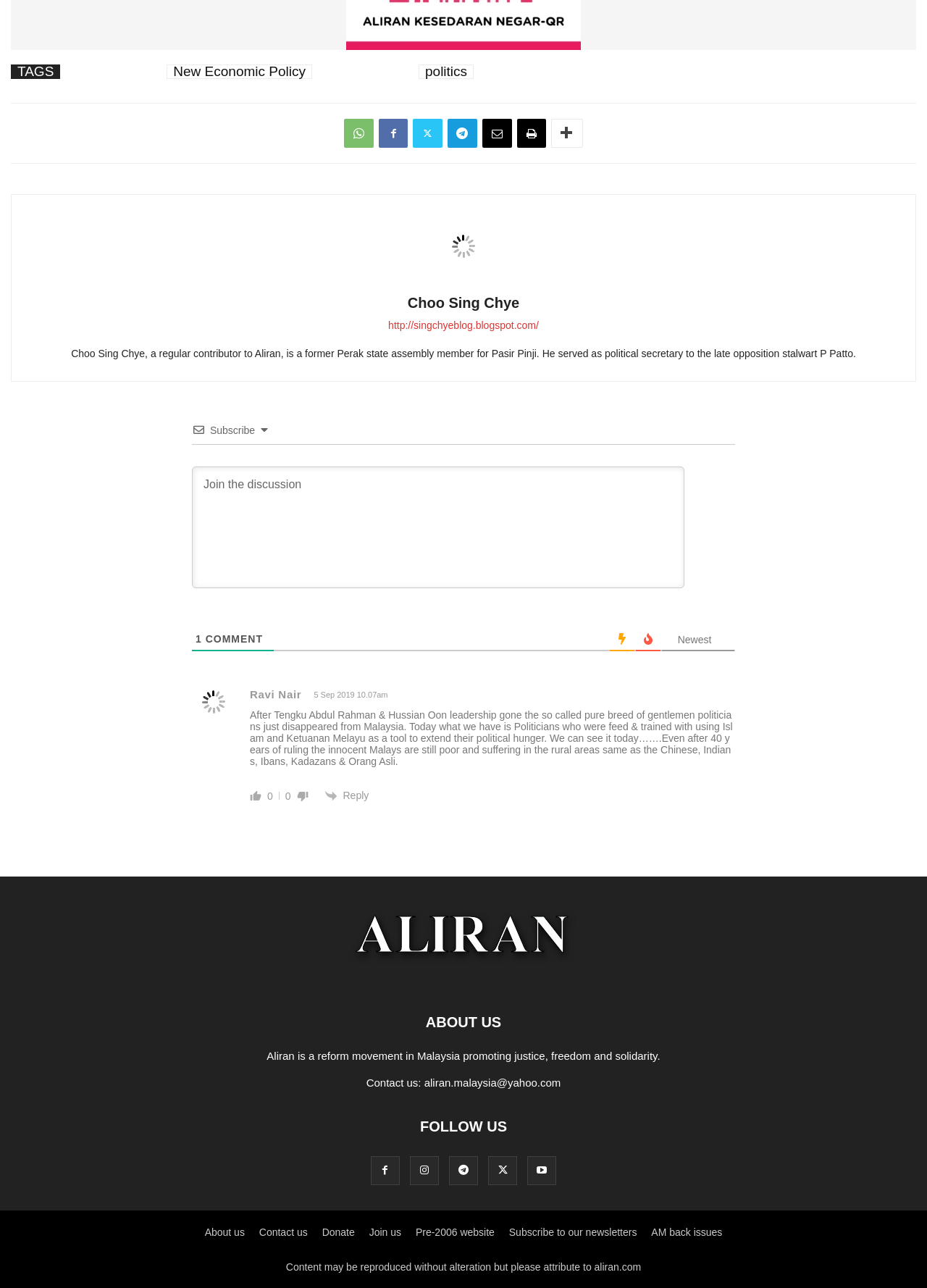Please answer the following question using a single word or phrase: How can I contact Aliran?

aliran.malaysia@yahoo.com